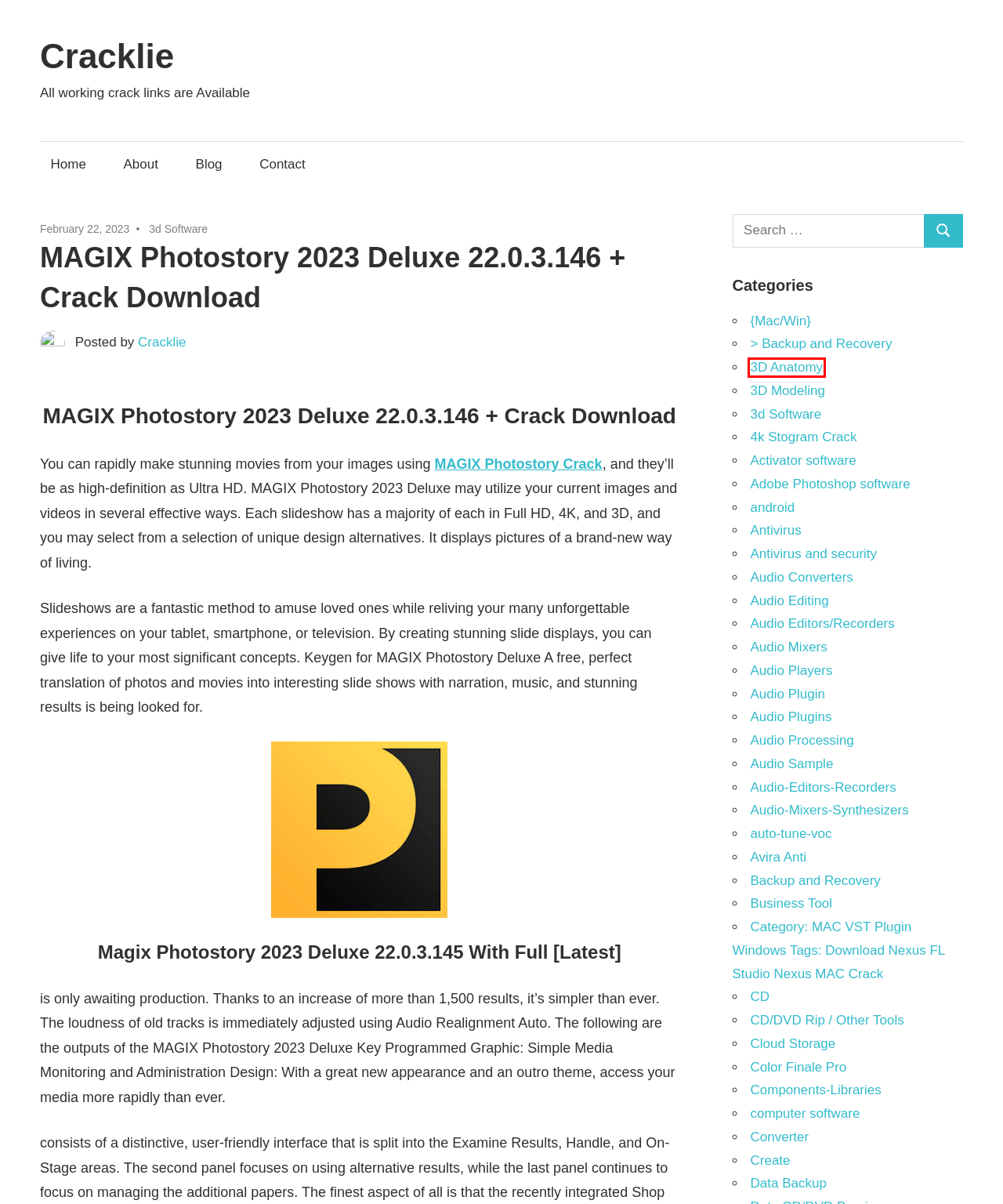Review the screenshot of a webpage which includes a red bounding box around an element. Select the description that best fits the new webpage once the element in the bounding box is clicked. Here are the candidates:
A. Cloud Storage Archives - Cracklie
B. Audio Players Archives - Cracklie
C. About - Cracklie
D. 3D Anatomy Archives - Cracklie
E. Backup and Recovery Archives - Cracklie
F. Converter Archives - Cracklie
G. Audio Processing Archives - Cracklie
H. Audio Editors/Recorders Archives - Cracklie

D